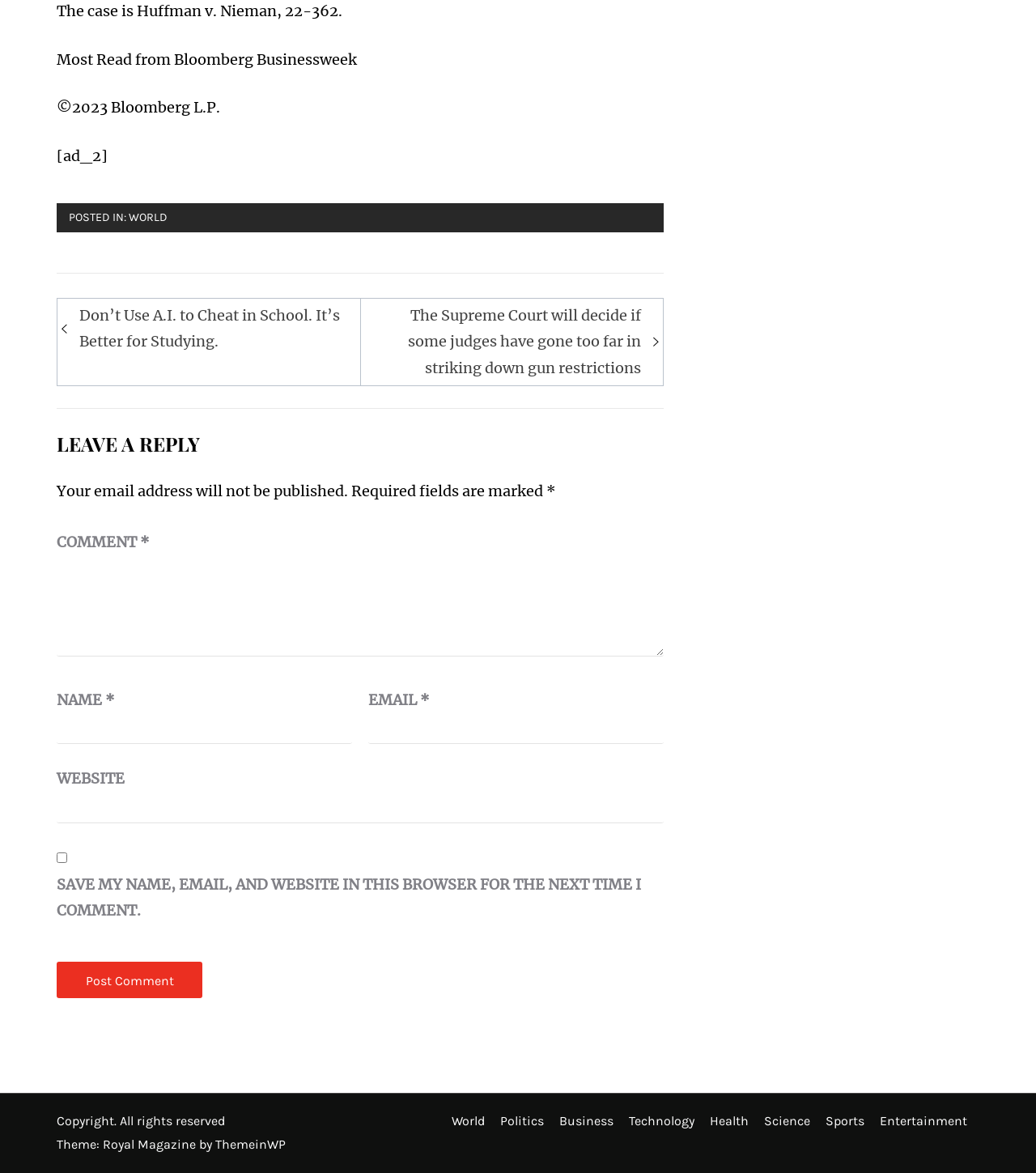Give a one-word or short phrase answer to the question: 
What are the required fields for leaving a comment?

NAME, EMAIL, COMMENT